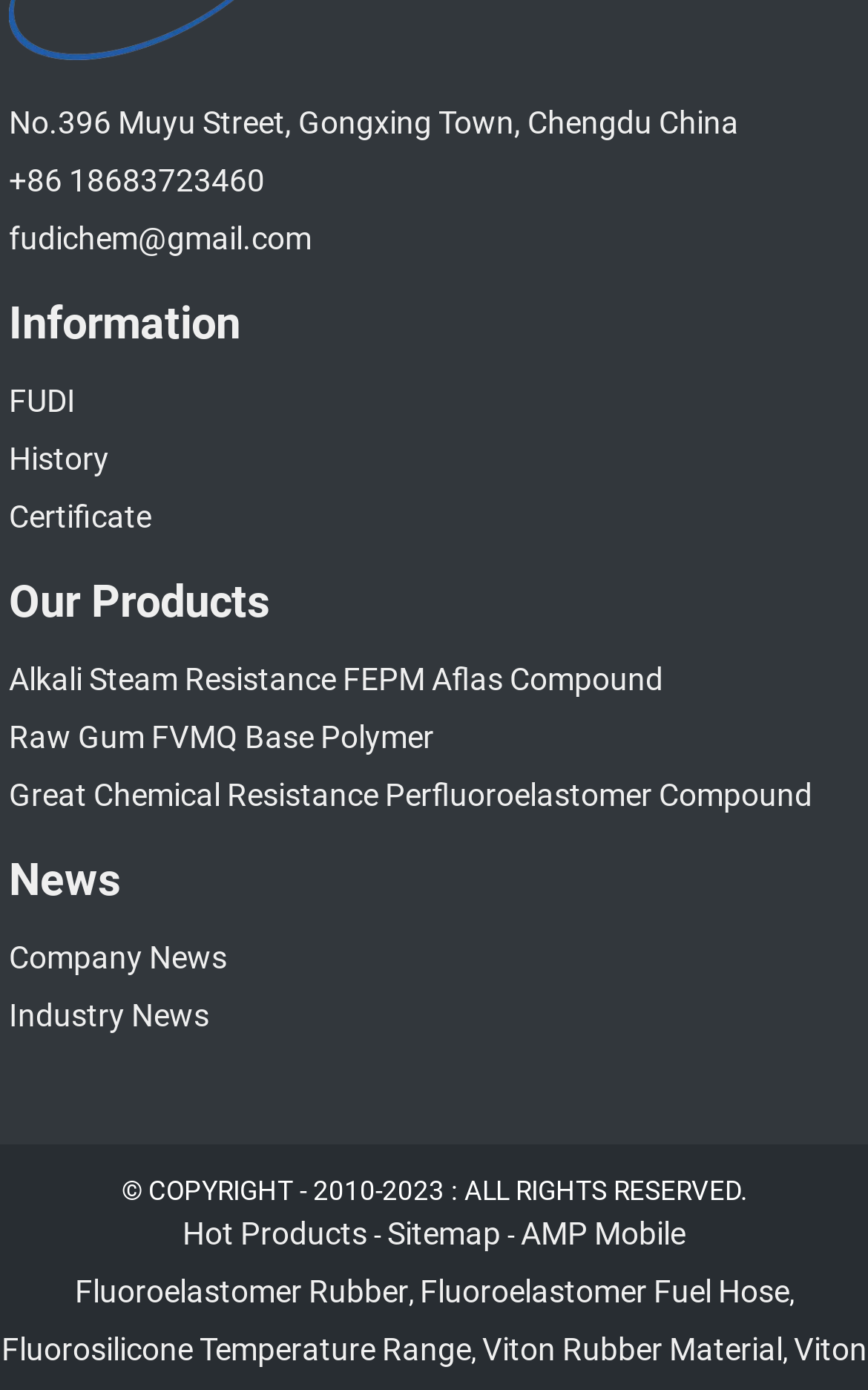Find the bounding box coordinates of the element to click in order to complete the given instruction: "learn about the company."

None